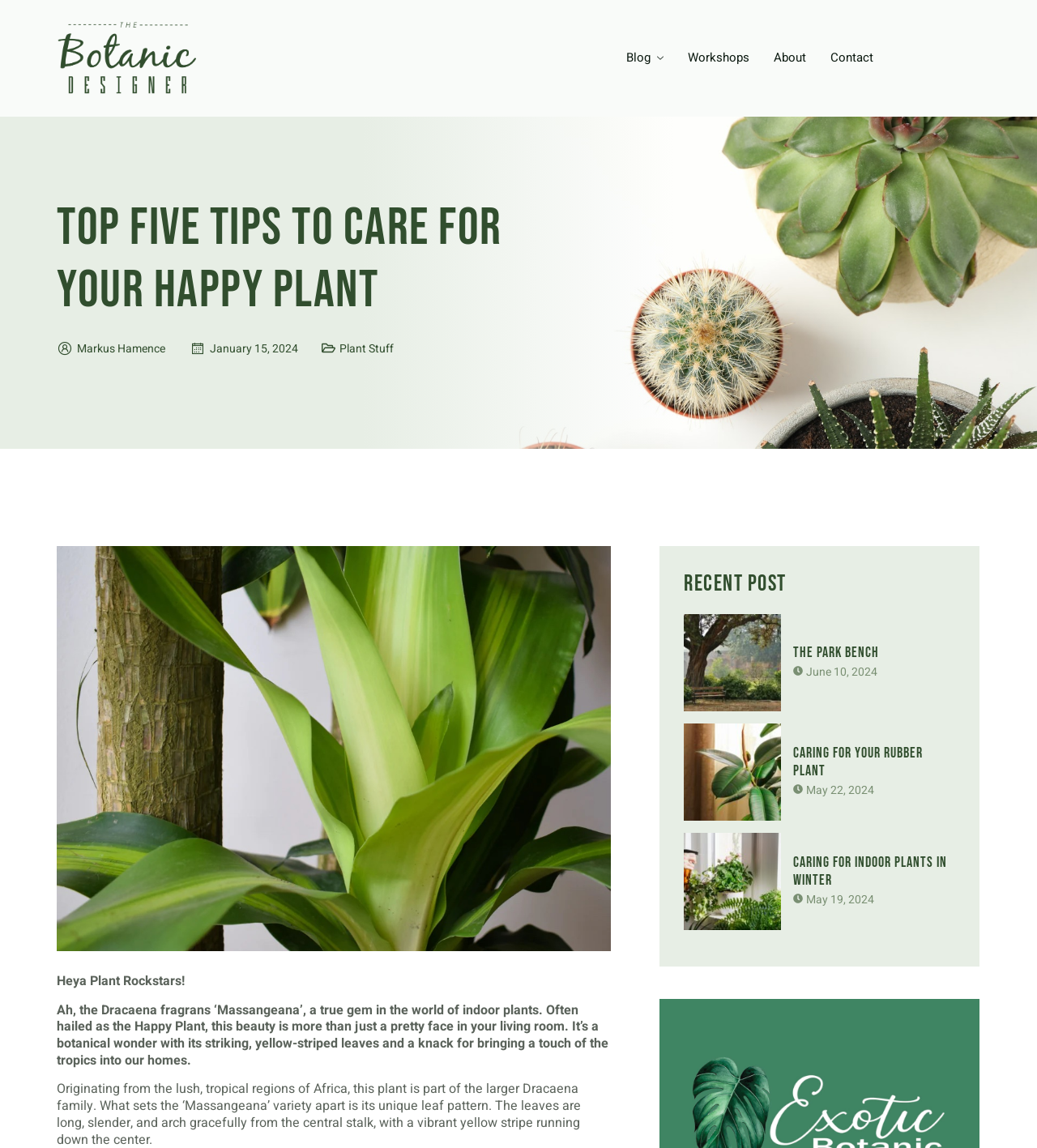Who is the author of the article?
Please look at the screenshot and answer in one word or a short phrase.

Markus Hamence